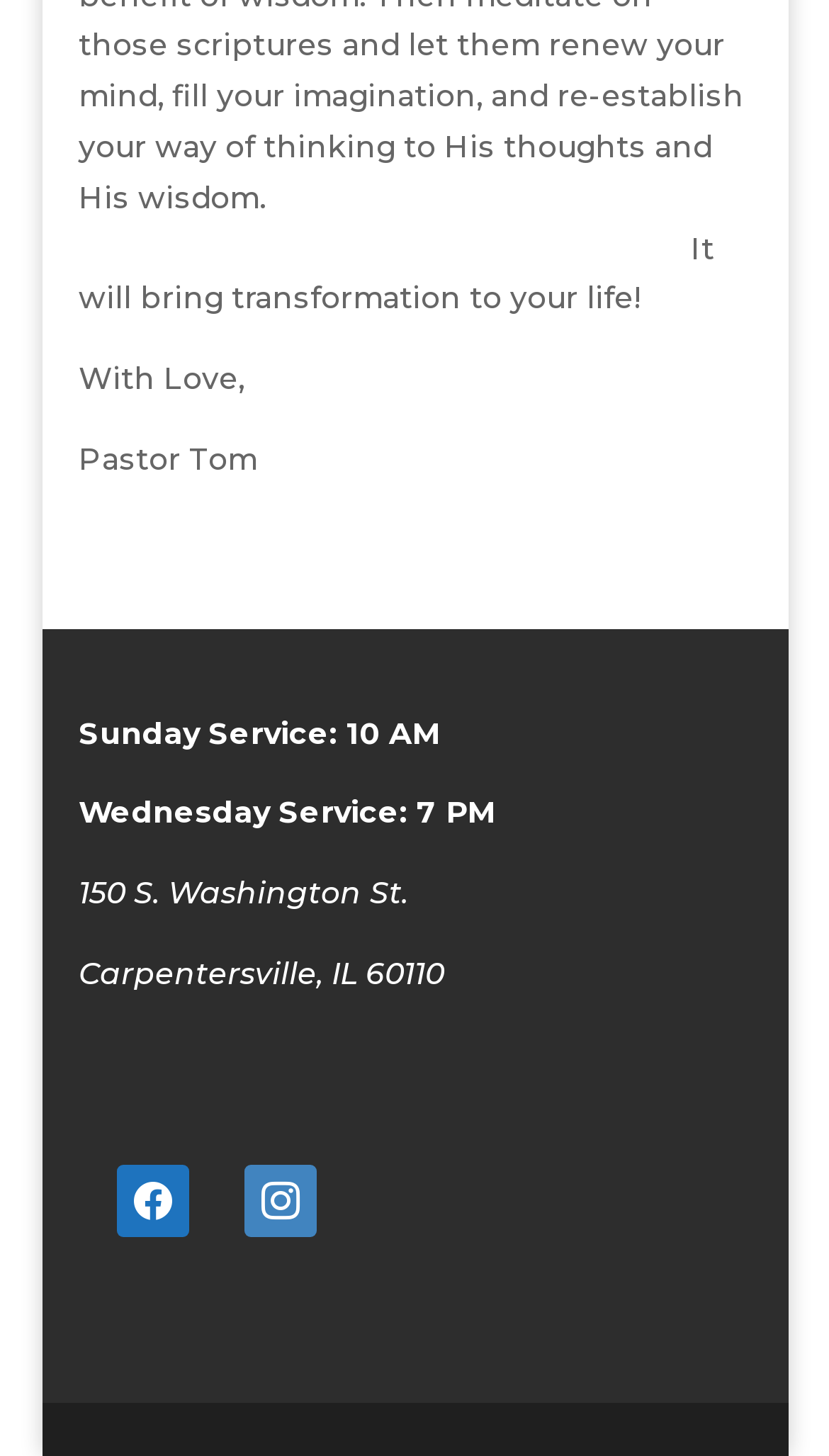Provide a one-word or short-phrase response to the question:
What is the address of the church?

150 S. Washington St.